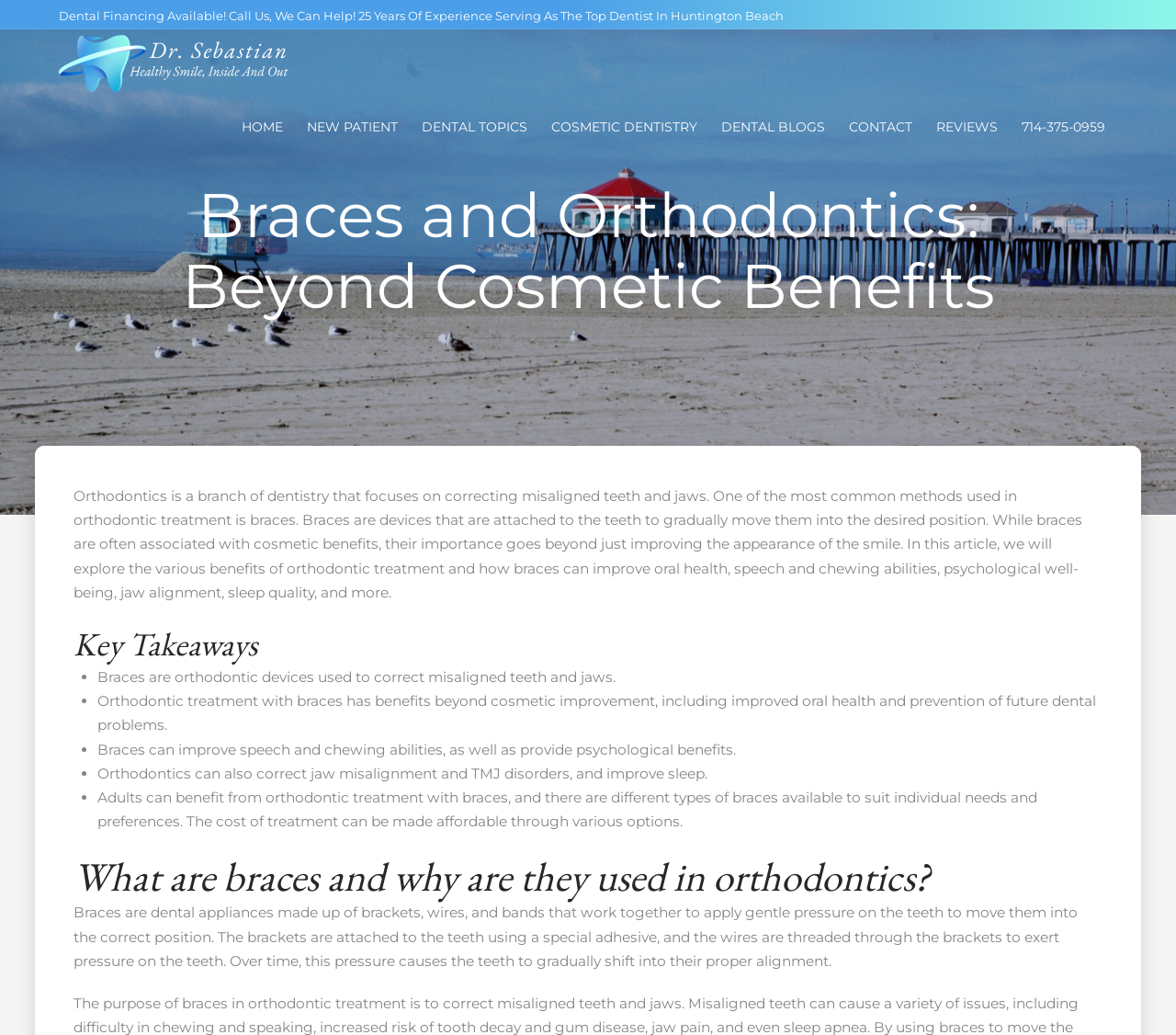Locate the bounding box coordinates of the element I should click to achieve the following instruction: "Visit the 'CONTACT' page".

[0.712, 0.089, 0.786, 0.165]